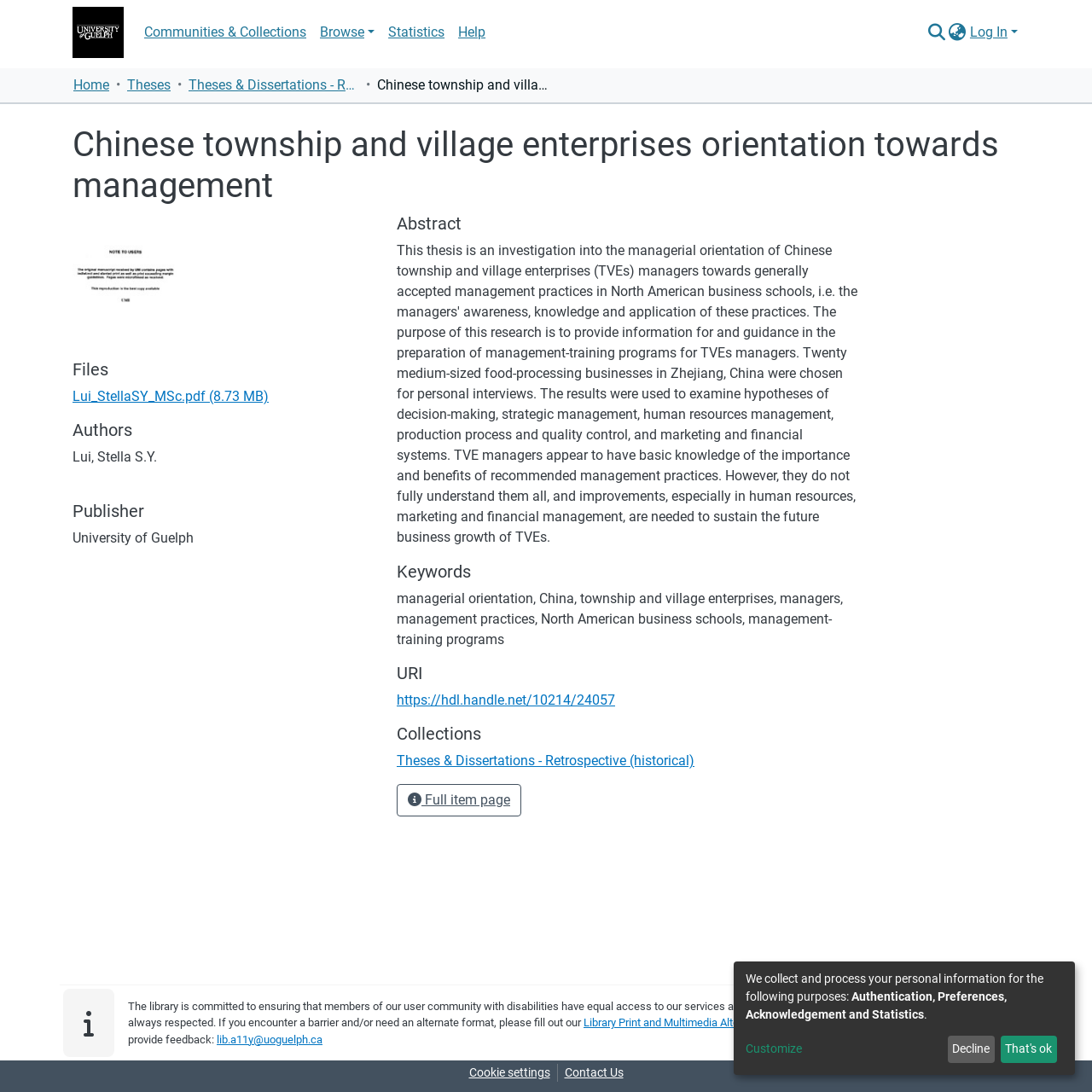What is the name of the thesis?
Provide a detailed and well-explained answer to the question.

I found the answer by looking at the title of the webpage, which is 'Chinese township and village enterprises orientation towards management'. This title is also repeated in the breadcrumb navigation and in the main content area.